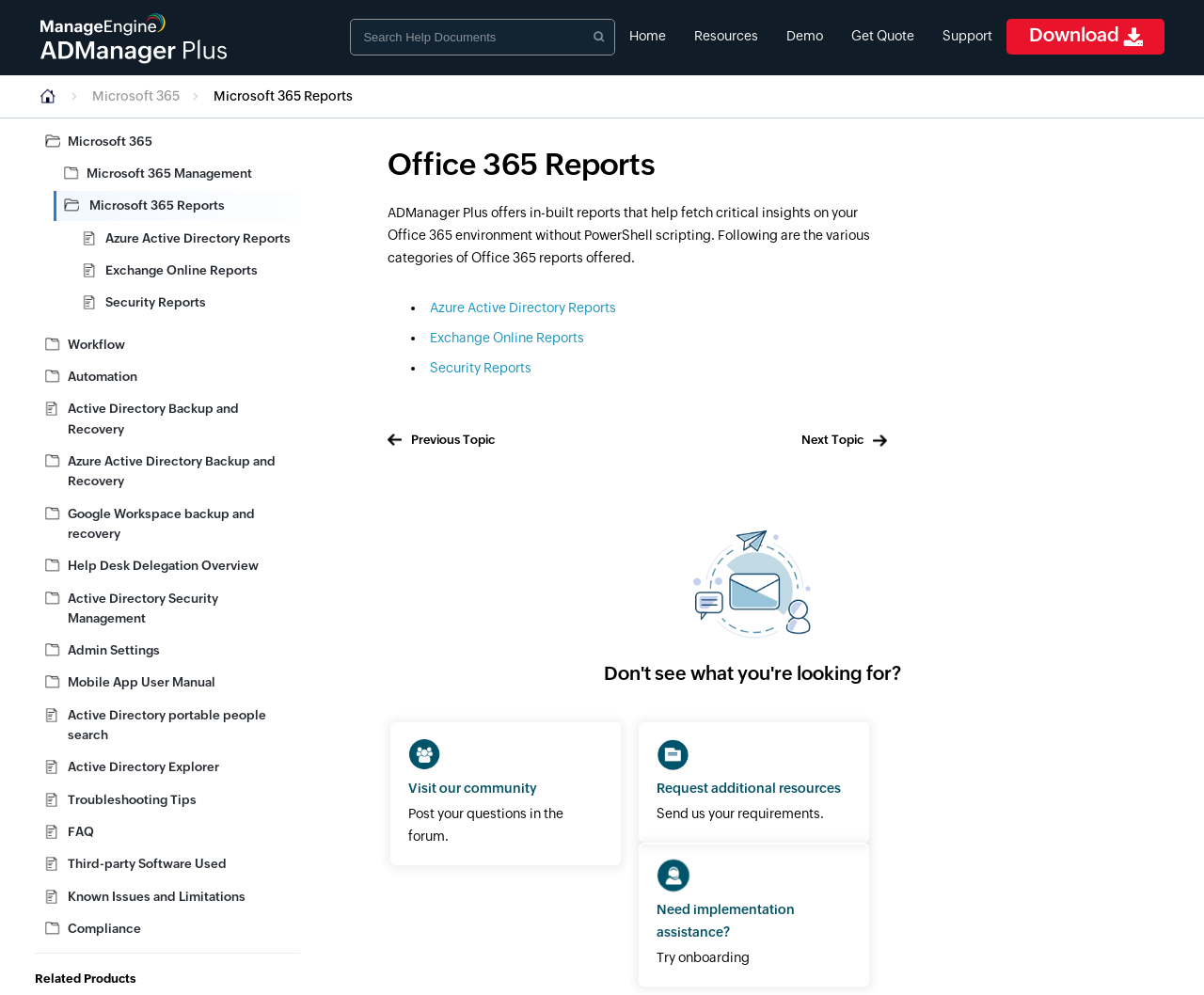What can be done in the community?
Provide a comprehensive and detailed answer to the question.

The webpage suggests that users can post their questions in the forum, as mentioned in the 'Visit our community' section.